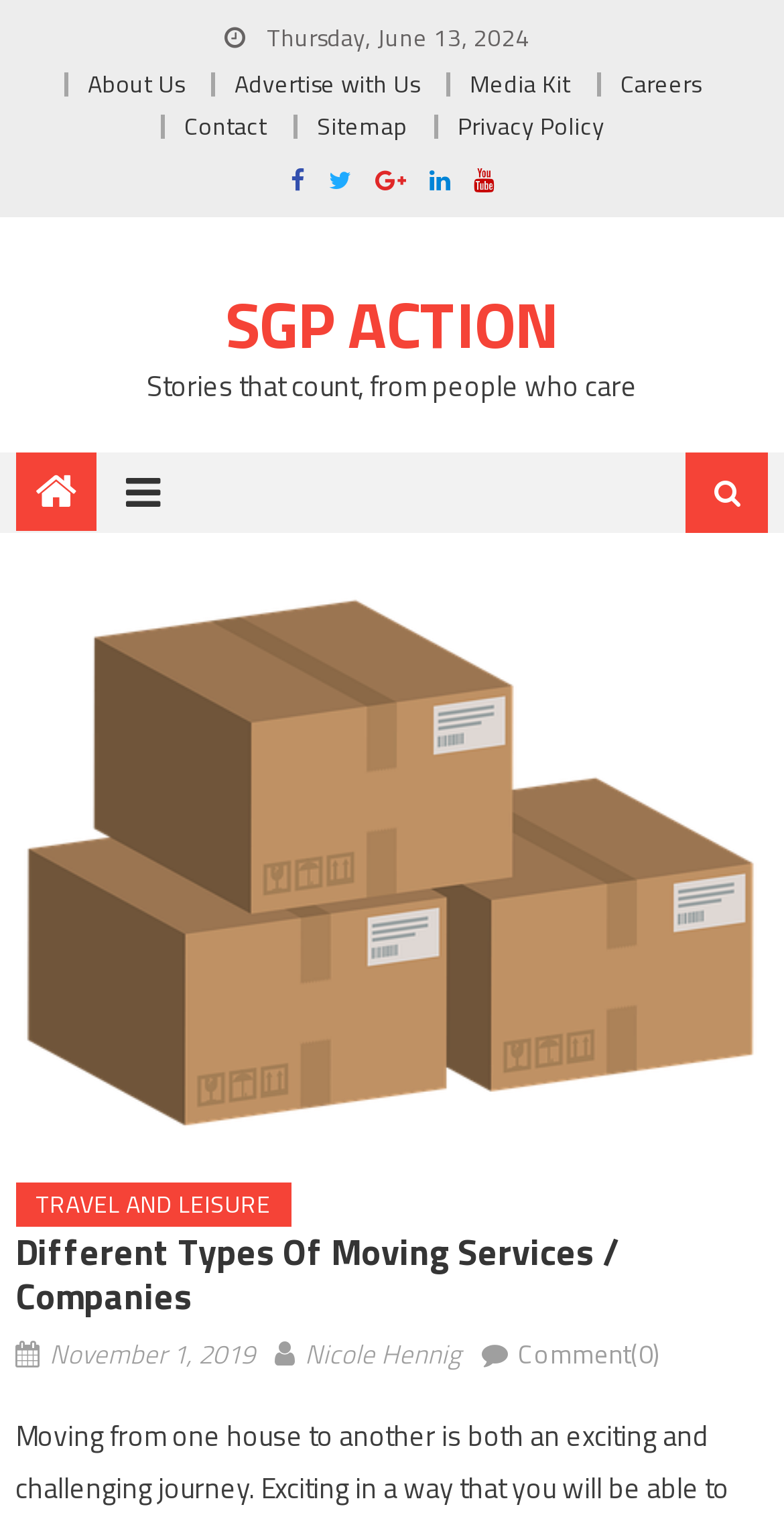Please provide the bounding box coordinates for the element that needs to be clicked to perform the following instruction: "Click on About Us". The coordinates should be given as four float numbers between 0 and 1, i.e., [left, top, right, bottom].

[0.112, 0.042, 0.235, 0.067]